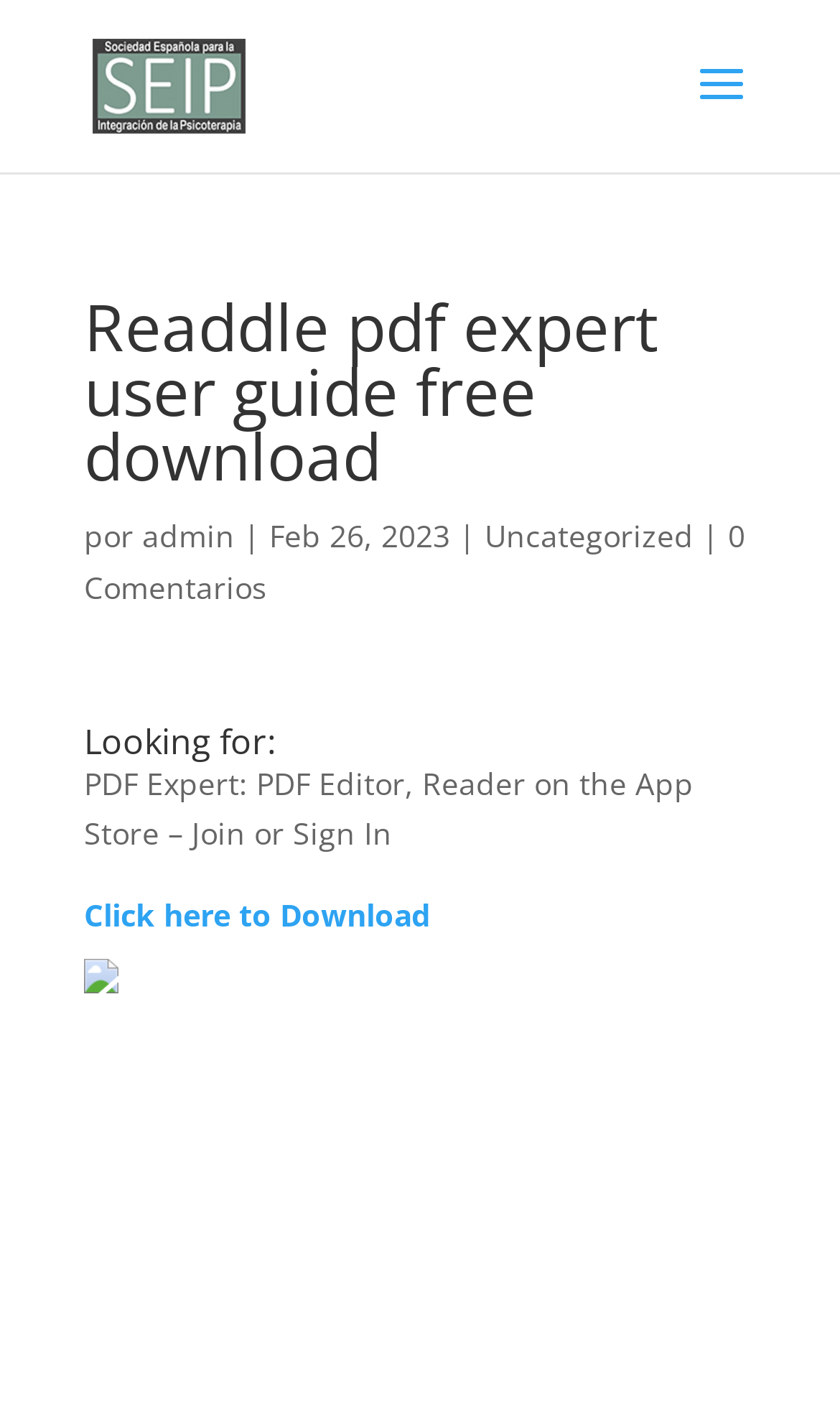How many links are there in the webpage?
Using the information from the image, provide a comprehensive answer to the question.

I counted the number of links in the webpage by identifying the elements with the type 'link'. There are 7 links in total, including 'SEIP SEPI', 'admin', 'Uncategorized', '0 Comentarios', 'Click here to Download', and two empty links.